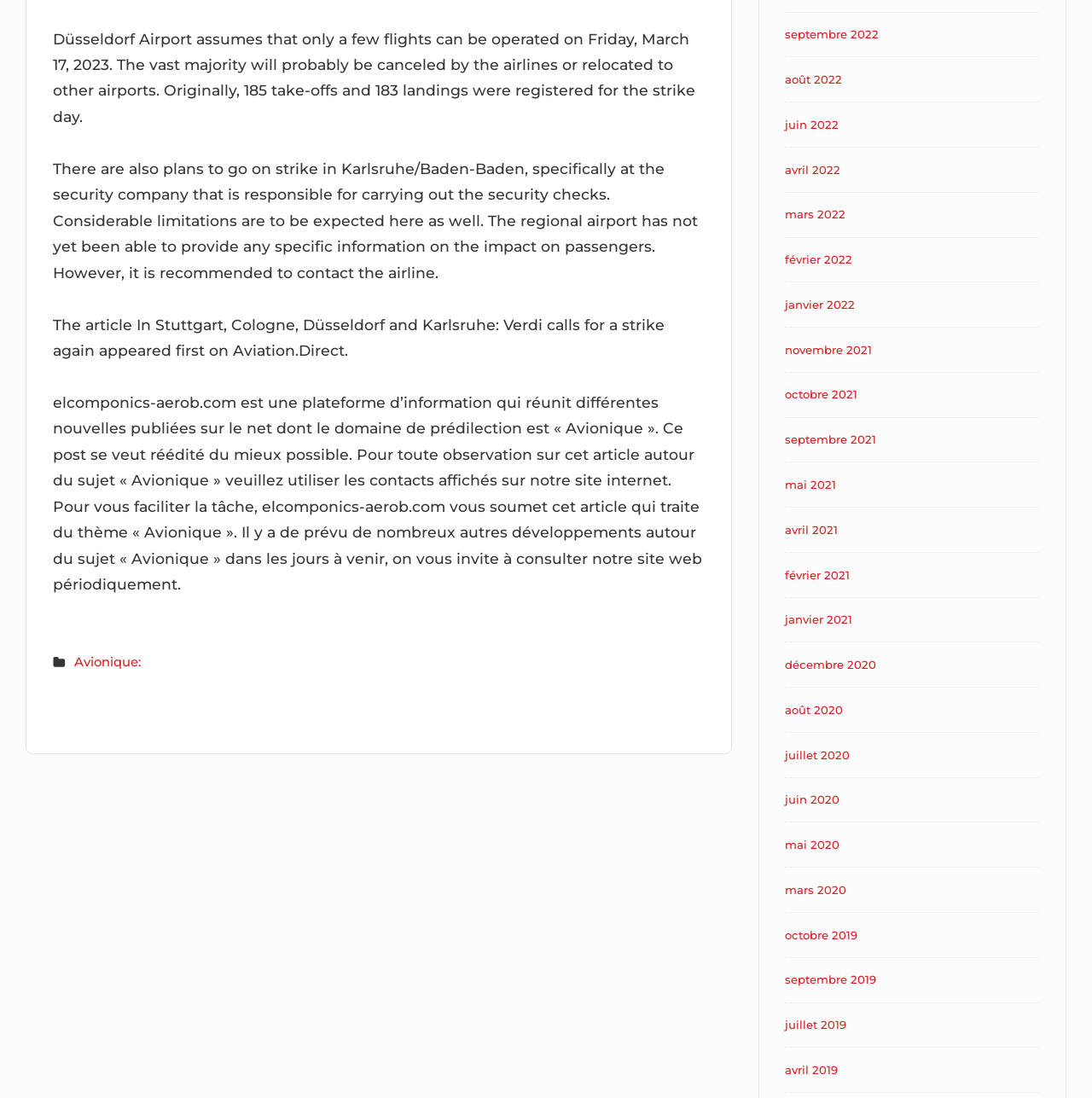Utilize the information from the image to answer the question in detail:
What is the name of the website that published the article?

The text mentions, 'The article In Stuttgart, Cologne, Düsseldorf and Karlsruhe: Verdi calls for a strike again appeared first on Aviation.Direct.' This suggests that the article was originally published on the Aviation.Direct website.